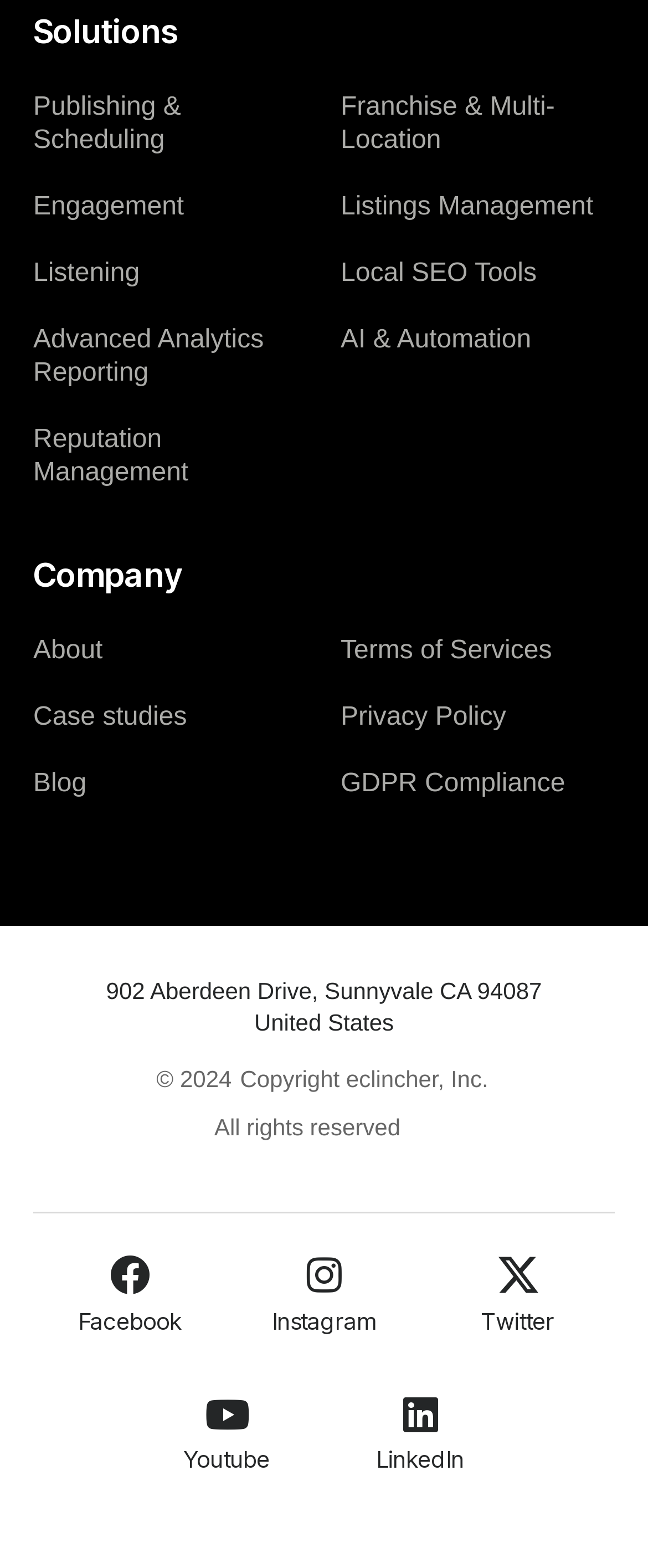What is the copyright year?
Respond to the question with a single word or phrase according to the image.

2024